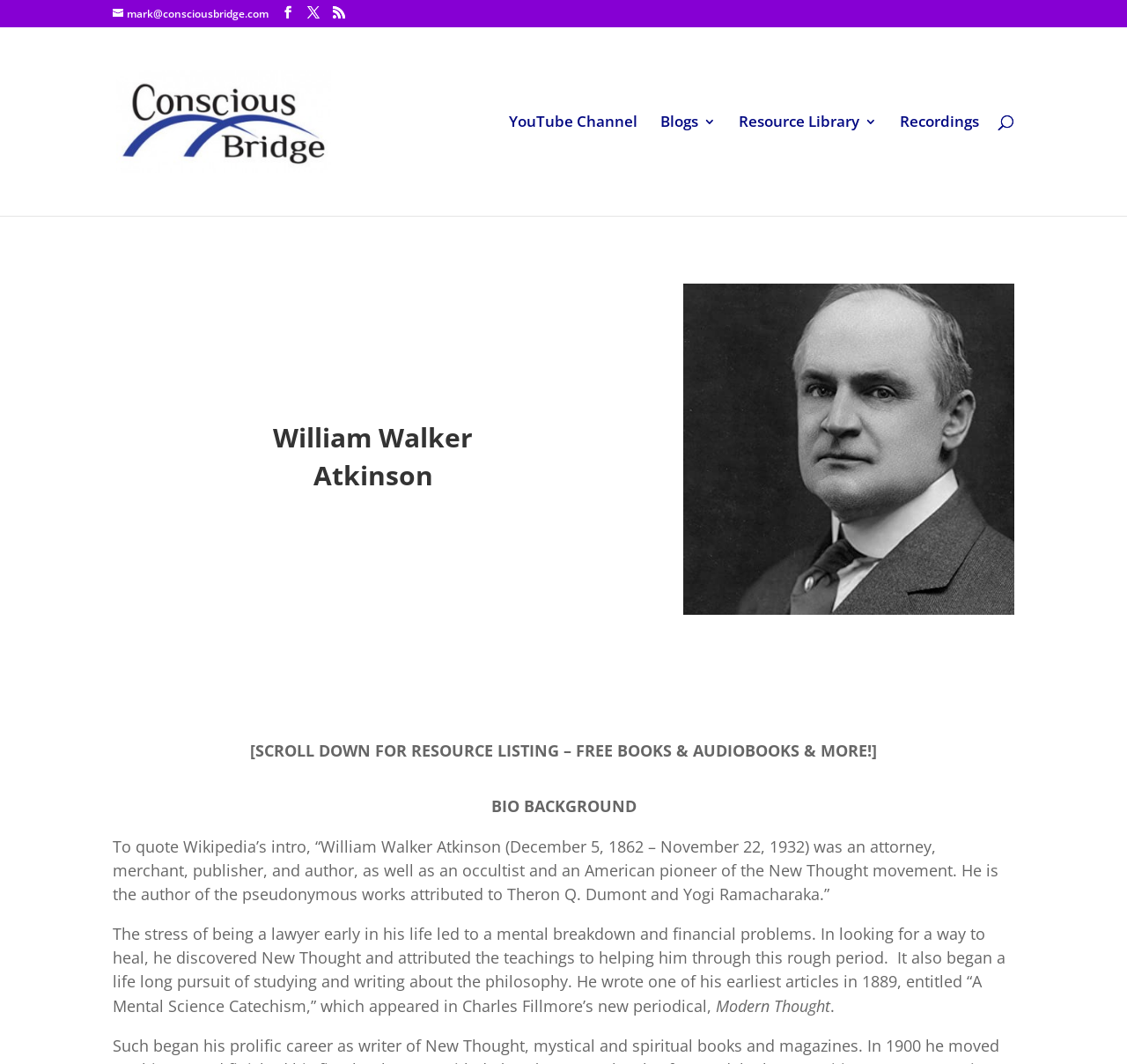Provide your answer in a single word or phrase: 
What is the profession that William Walker Atkinson had early in his life?

lawyer